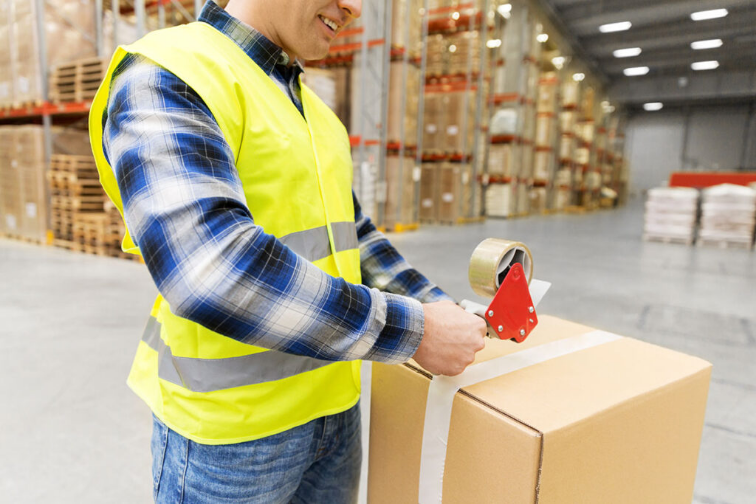Explain the image thoroughly, highlighting all key elements.

In a bustling warehouse environment, a worker adorned in a bright yellow safety vest with reflective strips carefully applies tape to securely seal a cardboard box. This image captures the essential process of custom kit assembly services, where individual components are meticulously packed together, streamlining shipping and minimizing errors. The warehouse backdrop, filled with neatly stacked pallets, highlights the importance of efficient space utilization and organization in logistics. Such practices are crucial for improving inventory management and ensuring quality control, ultimately contributing to cost savings for businesses that rely on kitting and assembly solutions.